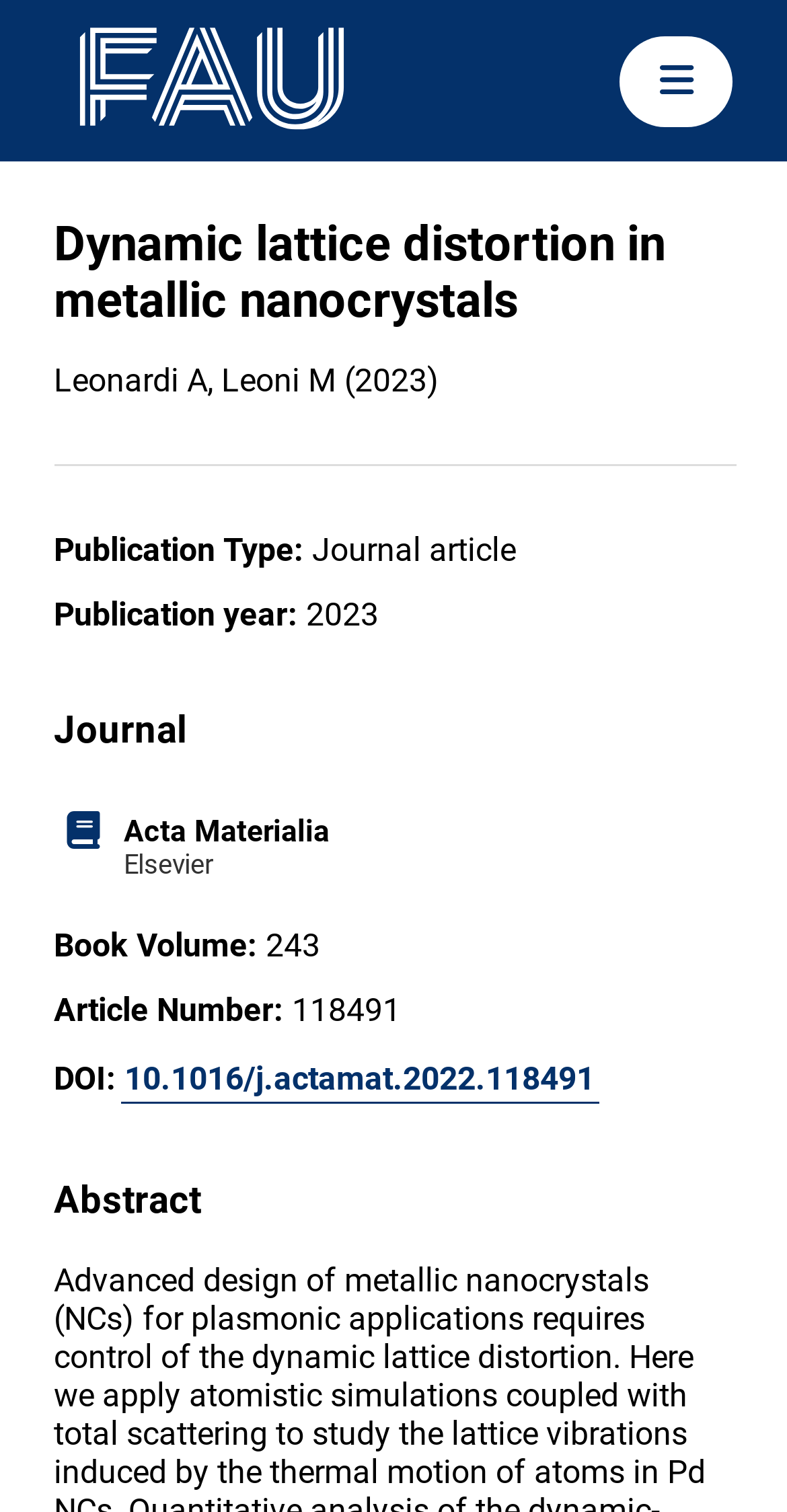Please reply to the following question using a single word or phrase: 
What is the DOI of the article?

10.1016/j.actamat.2022.118491